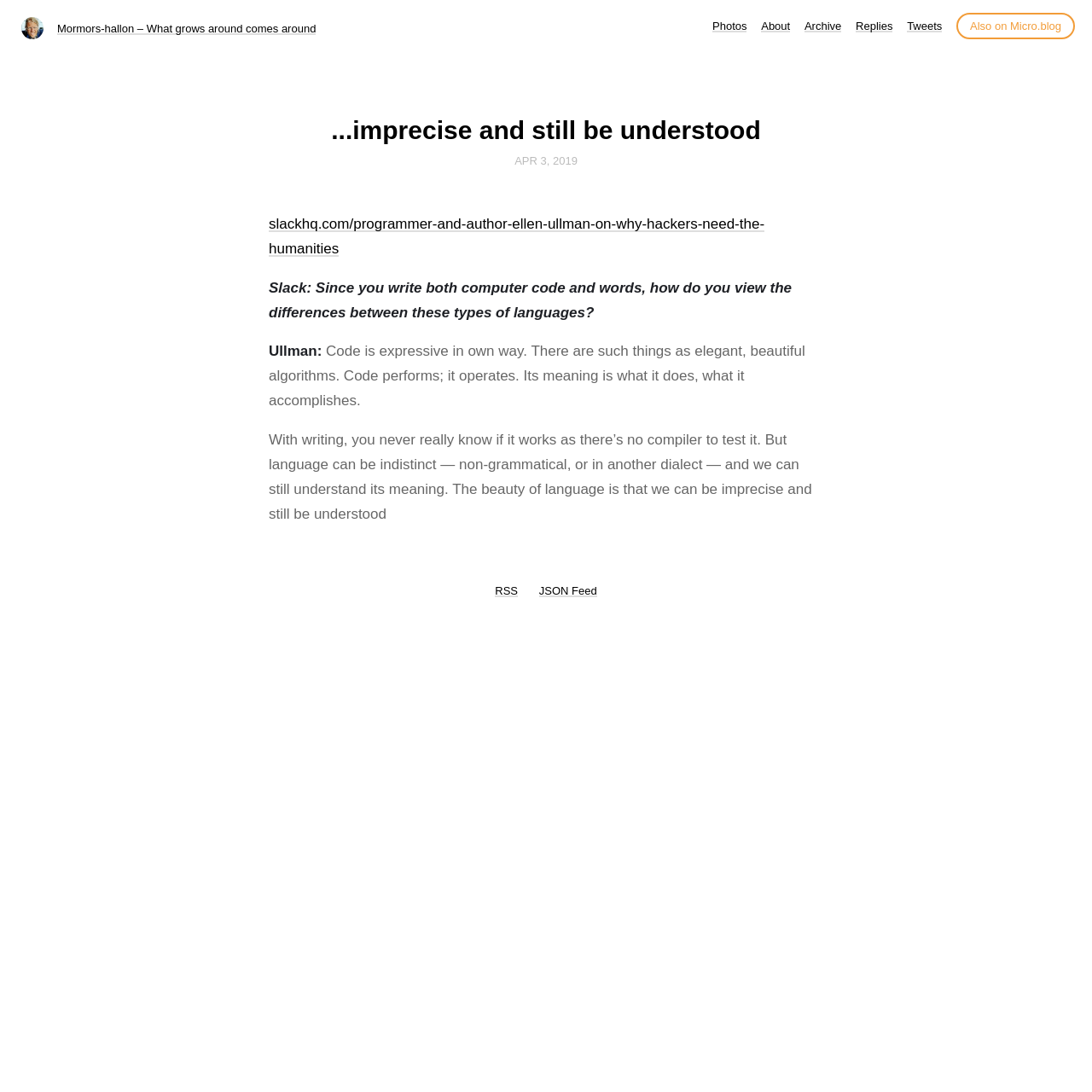Generate a thorough explanation of the webpage's elements.

This webpage is about Mormors-hallon, with a title "What grows around comes around" and a subtitle "...imprecise and still be understood". At the top left corner, there is a small image. Below the image, there is a main title link "Mormors-hallon – What grows around comes around" followed by a series of links, including "Photos", "About", "Archive", "Replies", "Tweets", and "Also on Micro.blog", which are aligned horizontally and positioned near the top of the page.

The main content of the webpage is an article, which takes up most of the page. The article has a header section with two headings: "...imprecise and still be understood" and "APR 3, 2019". The date "APR 3, 2019" is also a link. Below the header, there is a link to an external website, "slackhq.com", and a series of paragraphs of text. The text appears to be an interview or a quote from someone, discussing the differences between computer code and written language. The text is divided into several paragraphs, with the speaker's name "Ullman" highlighted.

At the bottom of the page, there is a section with two links, "RSS" and "JSON Feed", which are positioned near the bottom center of the page.